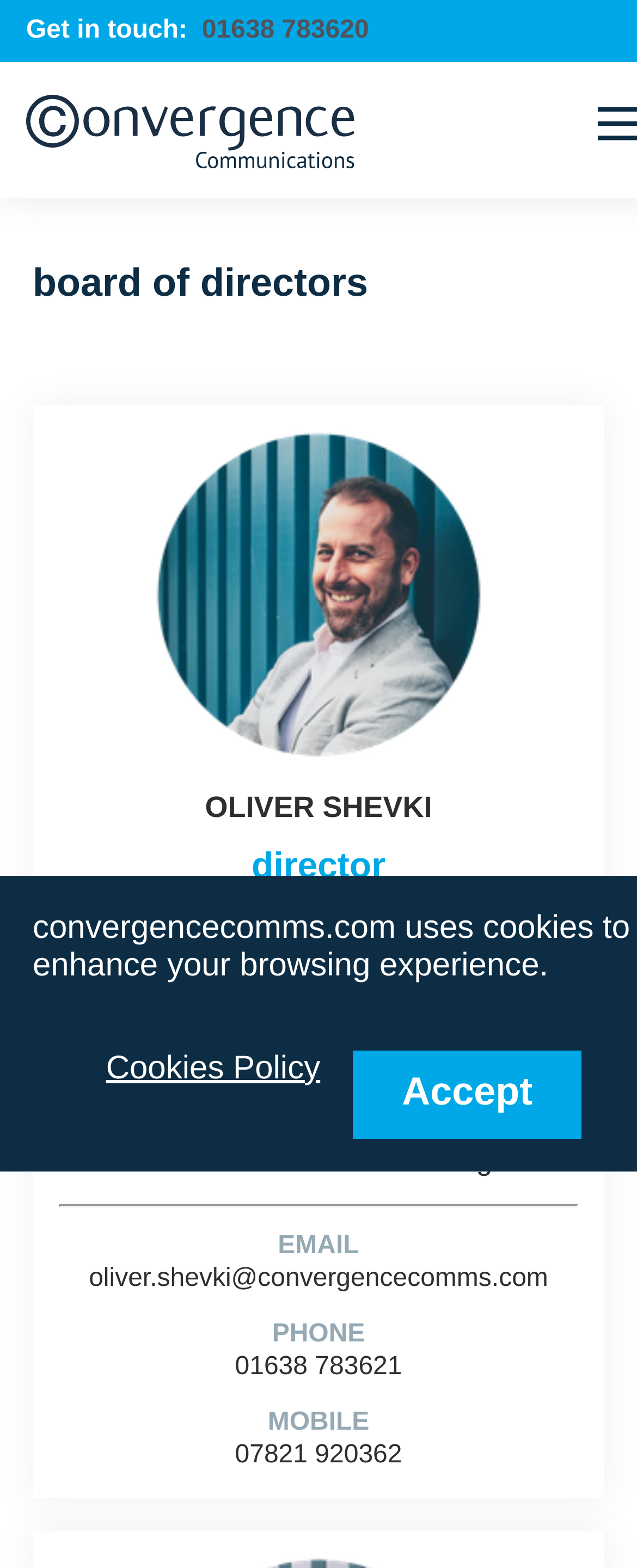What is the phone number of Oliver Shevki?
From the image, respond with a single word or phrase.

01638 783621